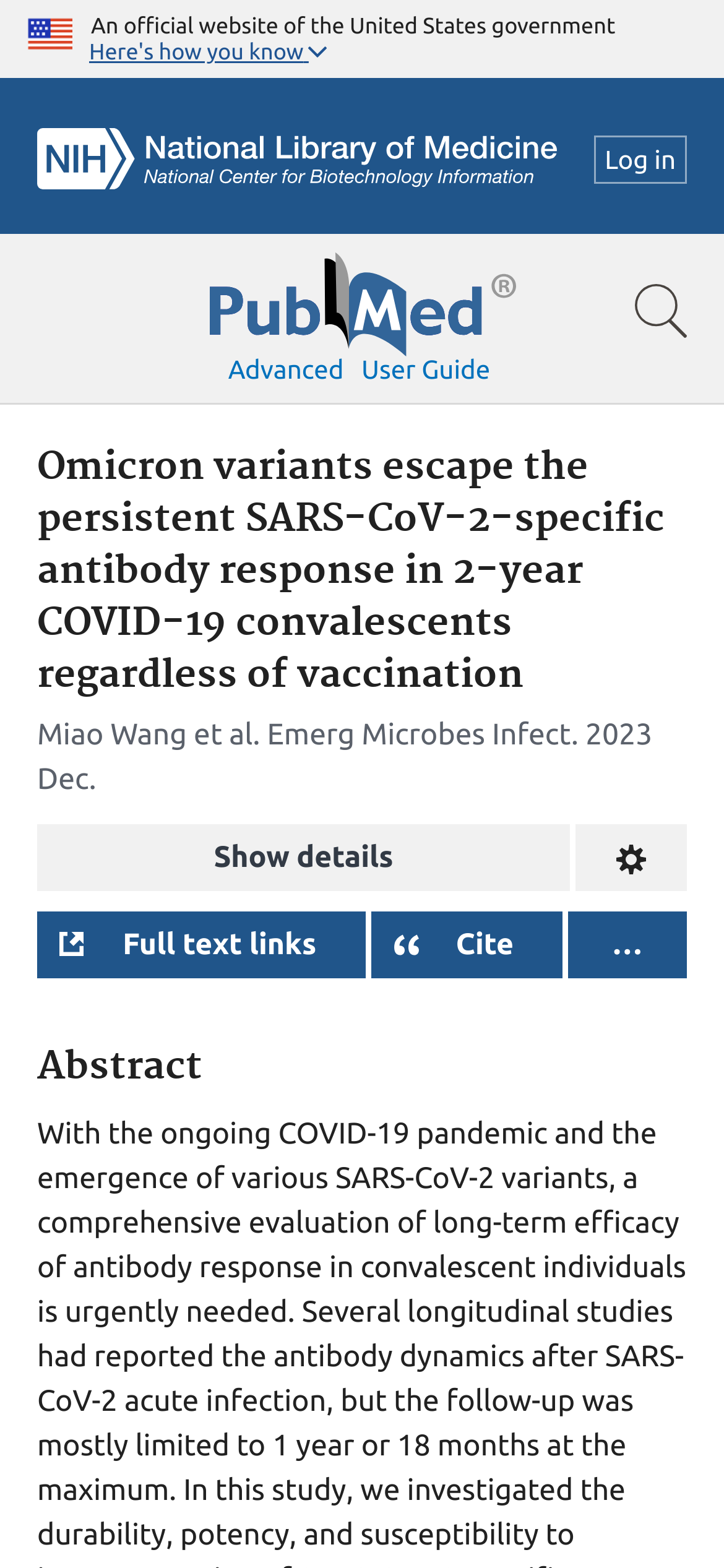Please identify the bounding box coordinates of the element that needs to be clicked to execute the following command: "Log in to the system". Provide the bounding box using four float numbers between 0 and 1, formatted as [left, top, right, bottom].

[0.82, 0.086, 0.949, 0.117]